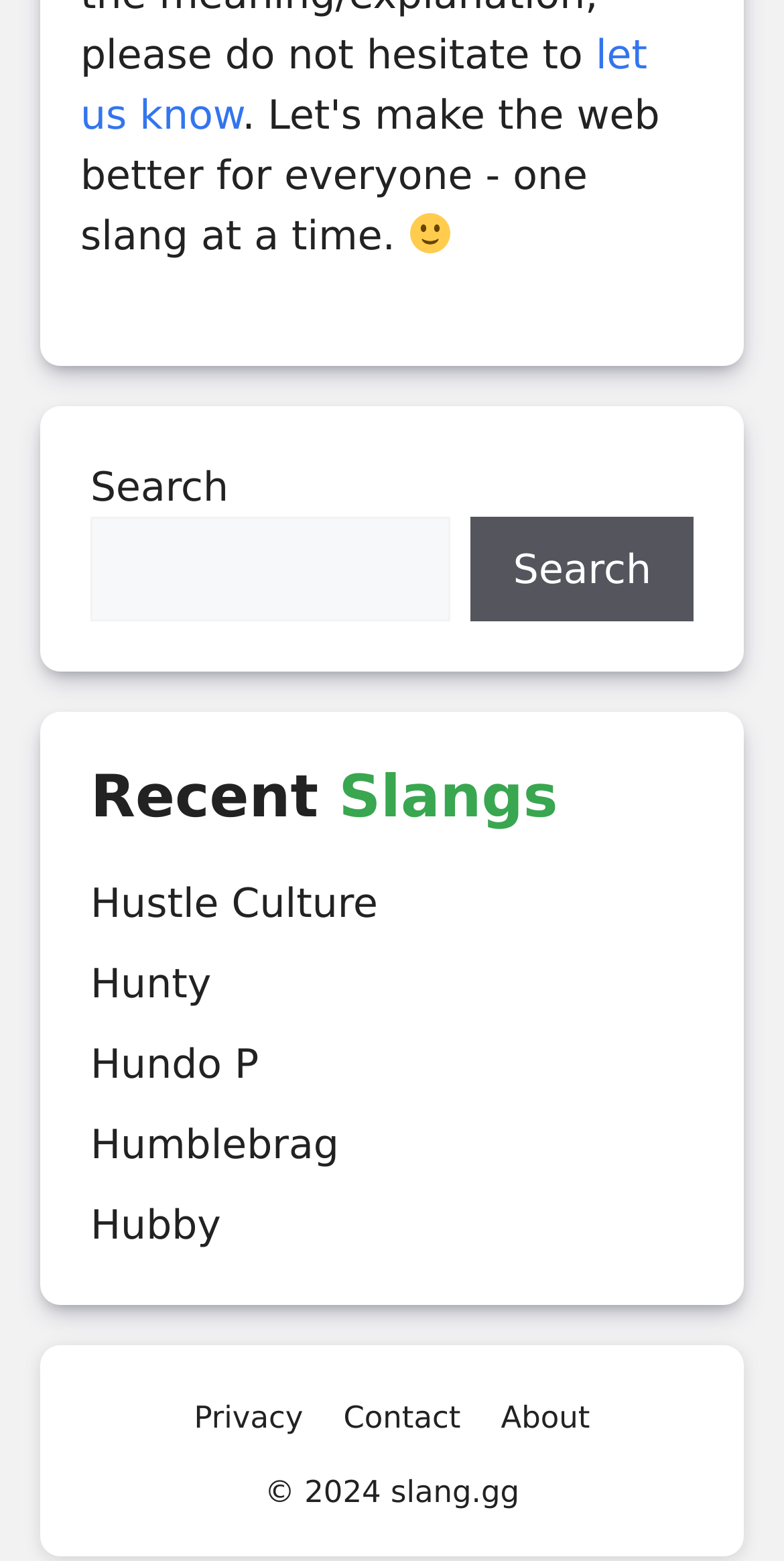Show the bounding box coordinates for the HTML element described as: "let us know".

[0.103, 0.019, 0.826, 0.089]